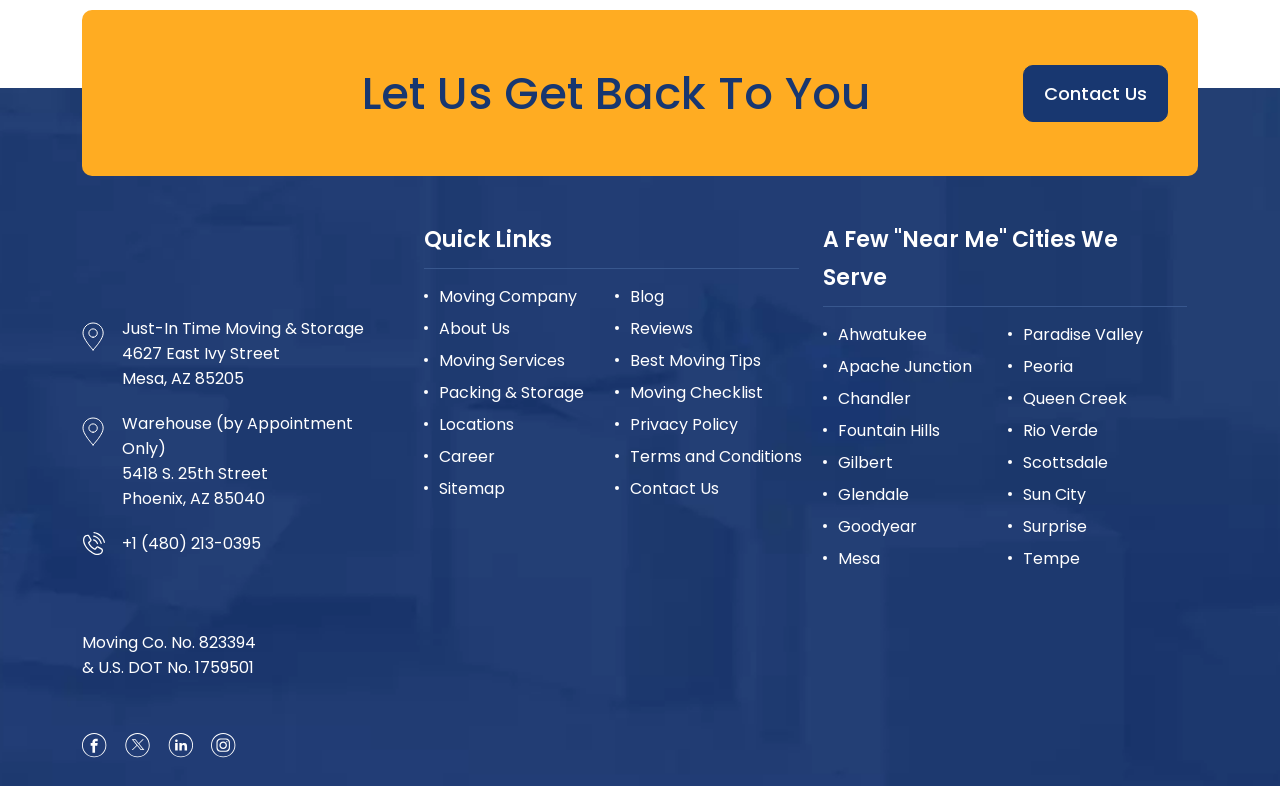Determine the bounding box coordinates for the UI element with the following description: "August 2018". The coordinates should be four float numbers between 0 and 1, represented as [left, top, right, bottom].

None